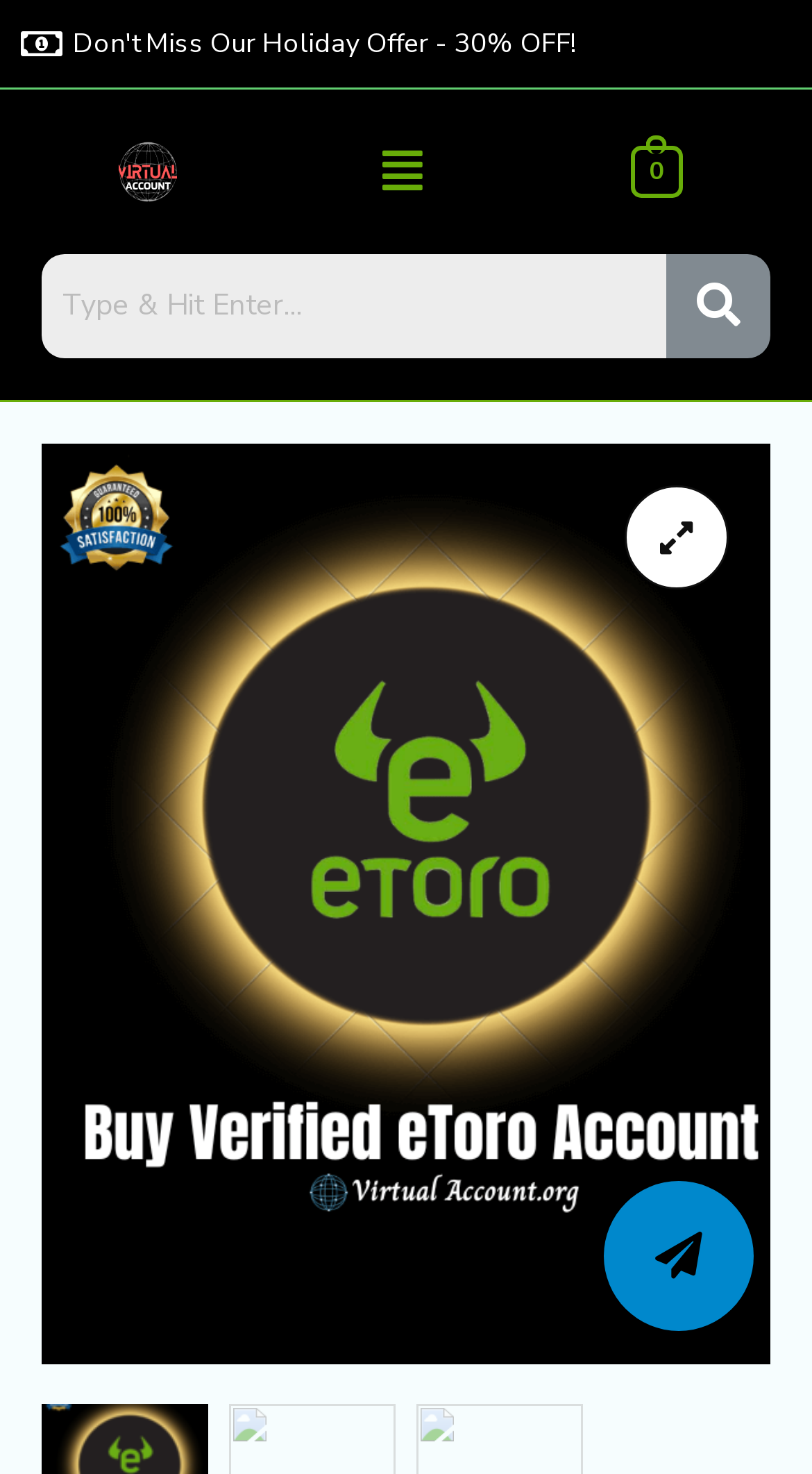What is the function of the button with a menu icon?
Provide a one-word or short-phrase answer based on the image.

Open menu